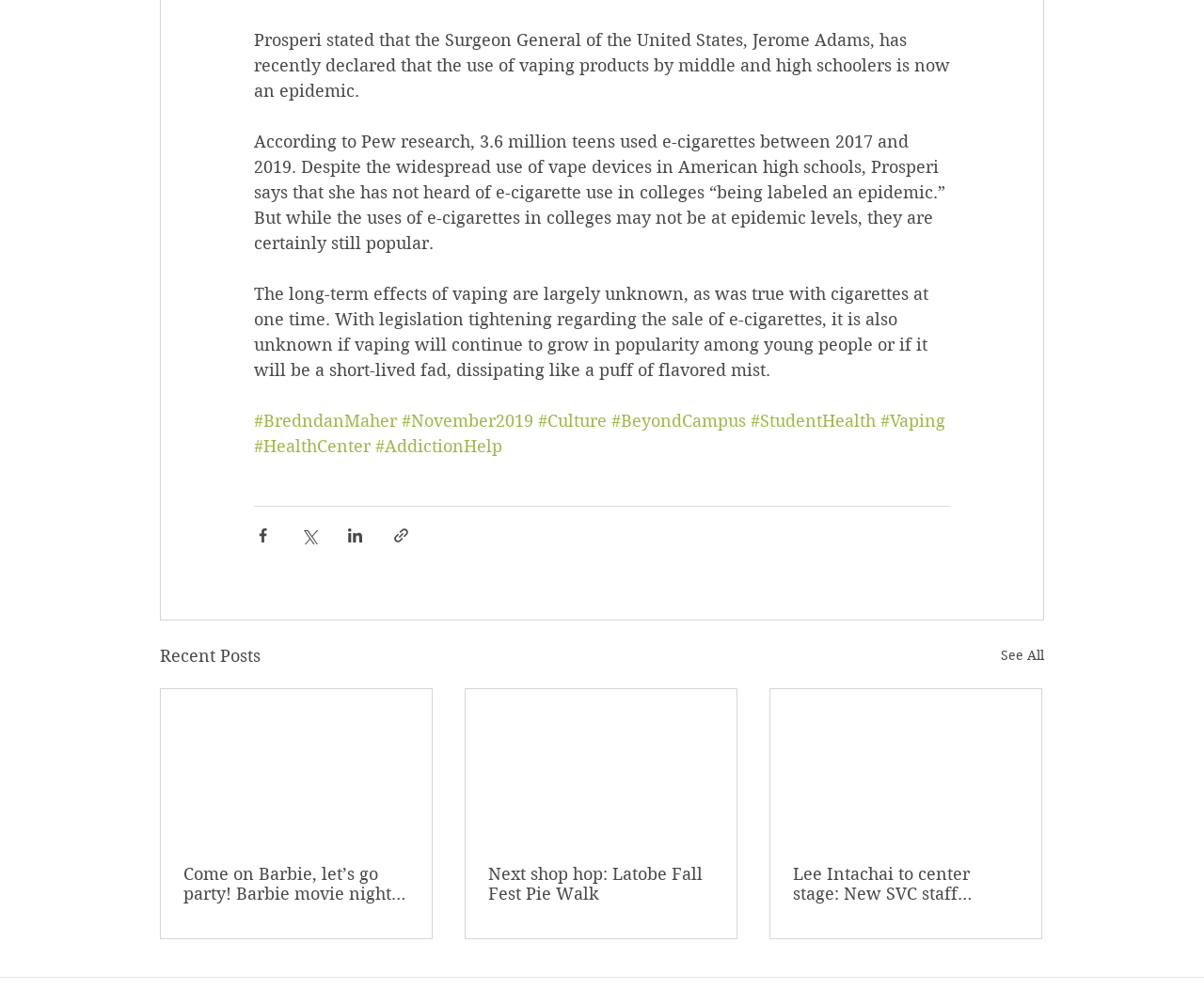Can you find the bounding box coordinates for the element to click on to achieve the instruction: "See all recent posts"?

[0.831, 0.649, 0.867, 0.676]